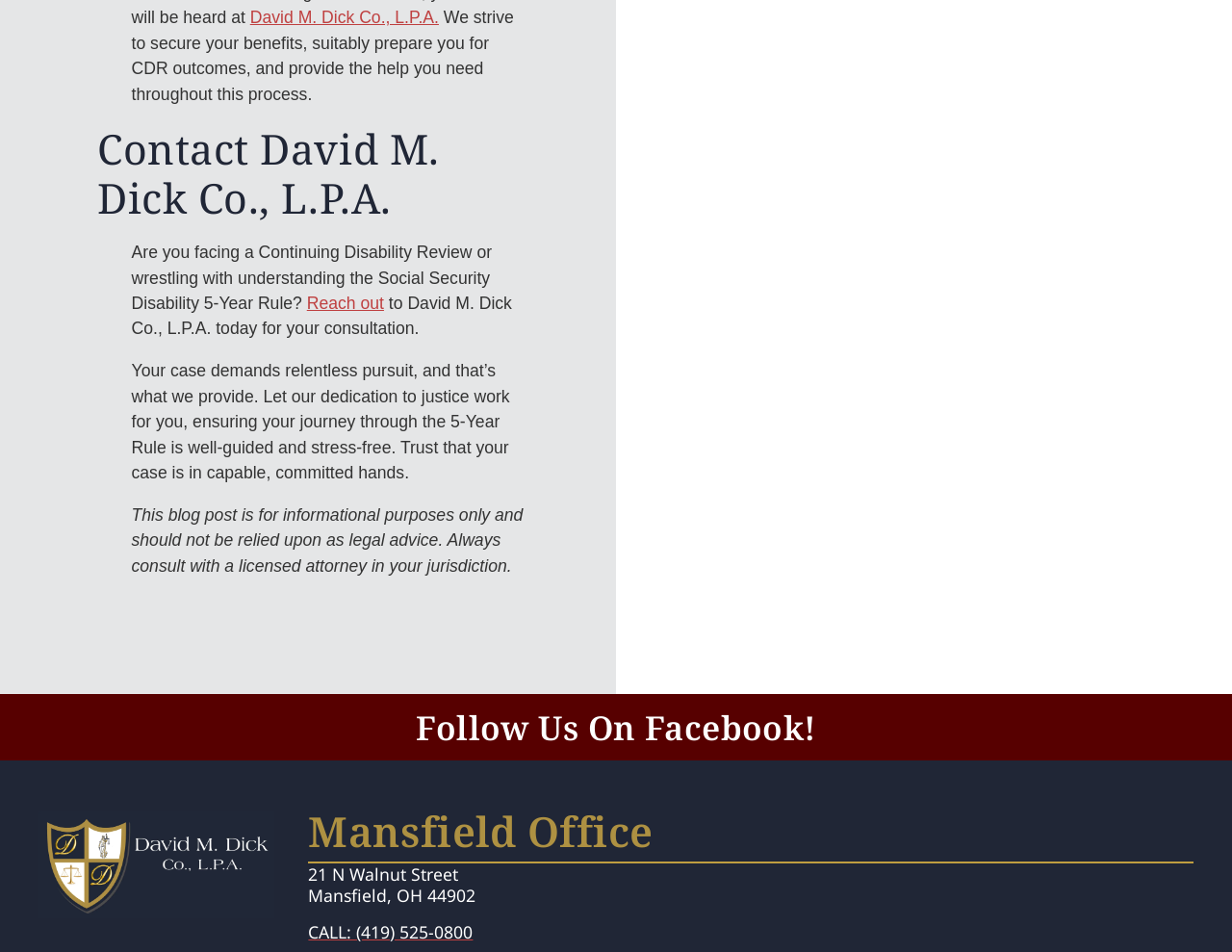What is the phone number to call?
Can you provide an in-depth and detailed response to the question?

The phone number to call can be found in the link element towards the bottom of the webpage, which reads 'CALL: (419) 525-0800'.